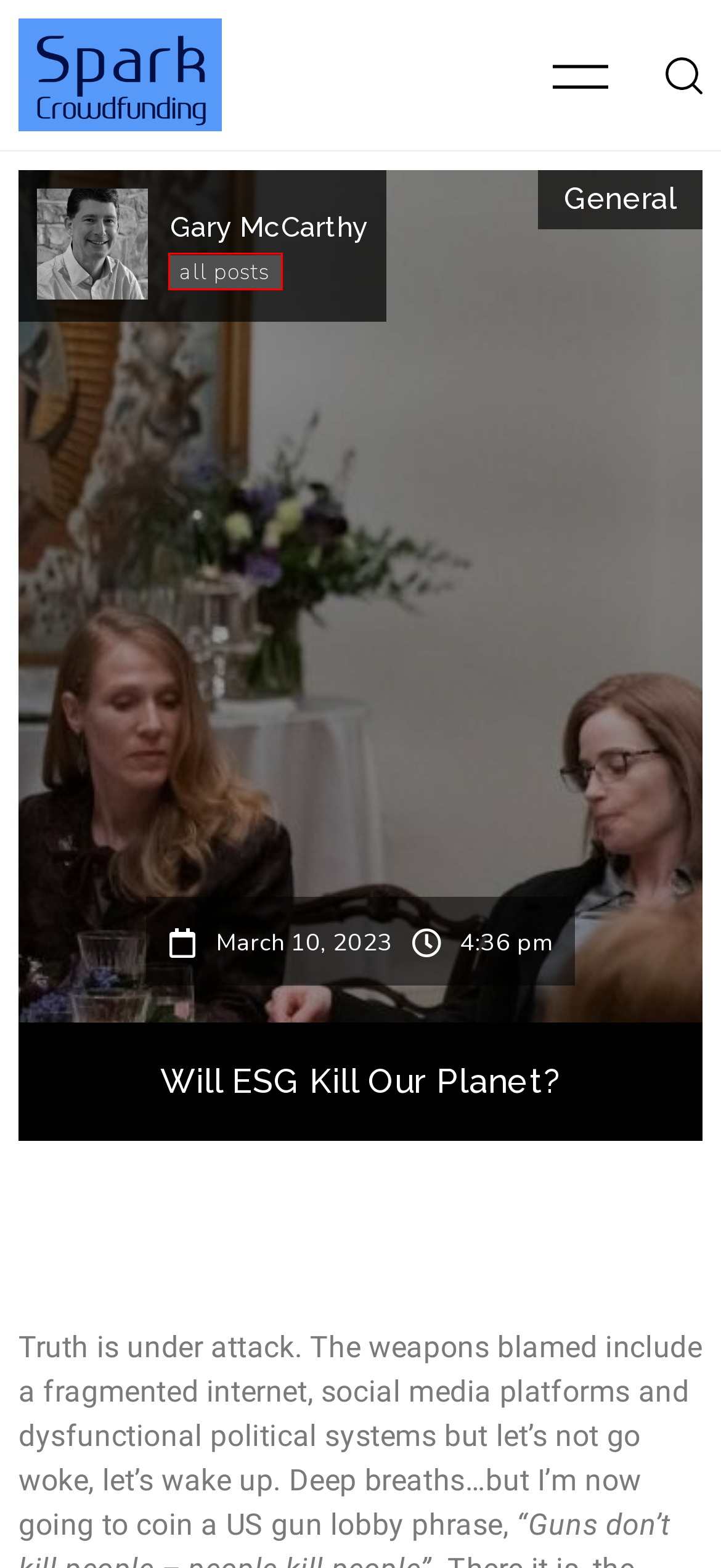You are provided a screenshot of a webpage featuring a red bounding box around a UI element. Choose the webpage description that most accurately represents the new webpage after clicking the element within the red bounding box. Here are the candidates:
A. Countdown To Trend Exhaustion...? - Gravitas Spark CrowdFunding
B. Three Huge Pictures Of Interest - Gravitas Spark CrowdFunding
C. Gary McCarthy, Author at Gravitas Spark CrowdFunding
D. General Archives - Gravitas Spark CrowdFunding
E. Another Heroic Age Begins..... - Gravitas Spark CrowdFunding
F. Investors Need The Old Economy Too - Gravitas Spark CrowdFunding
G. Who's Banking In The Fast Lane? - Gravitas Spark CrowdFunding
H. Risk Warning: Trust, But Verify..... - Gravitas Spark CrowdFunding

C